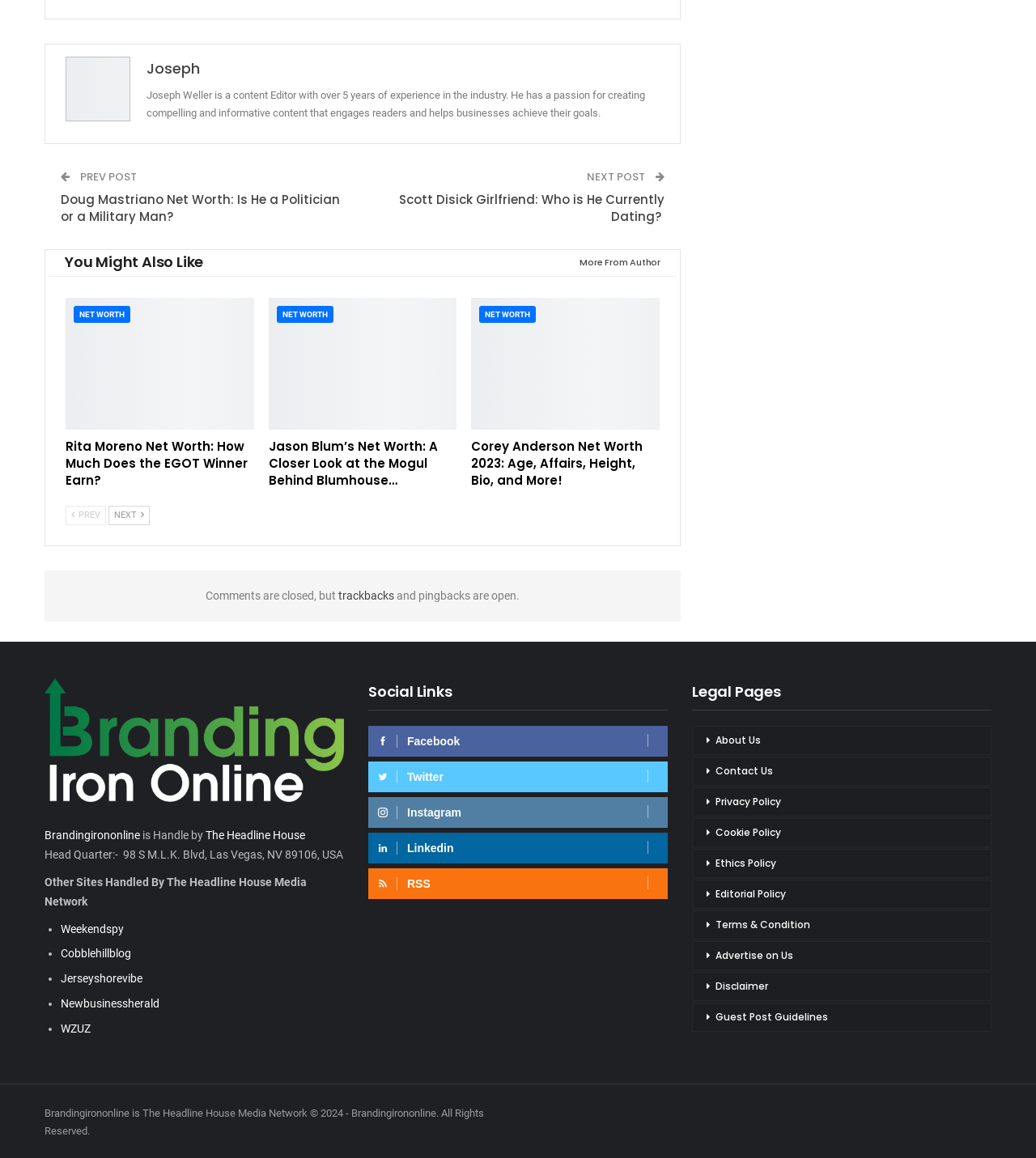Answer the question below with a single word or a brief phrase: 
How many social links are available?

5